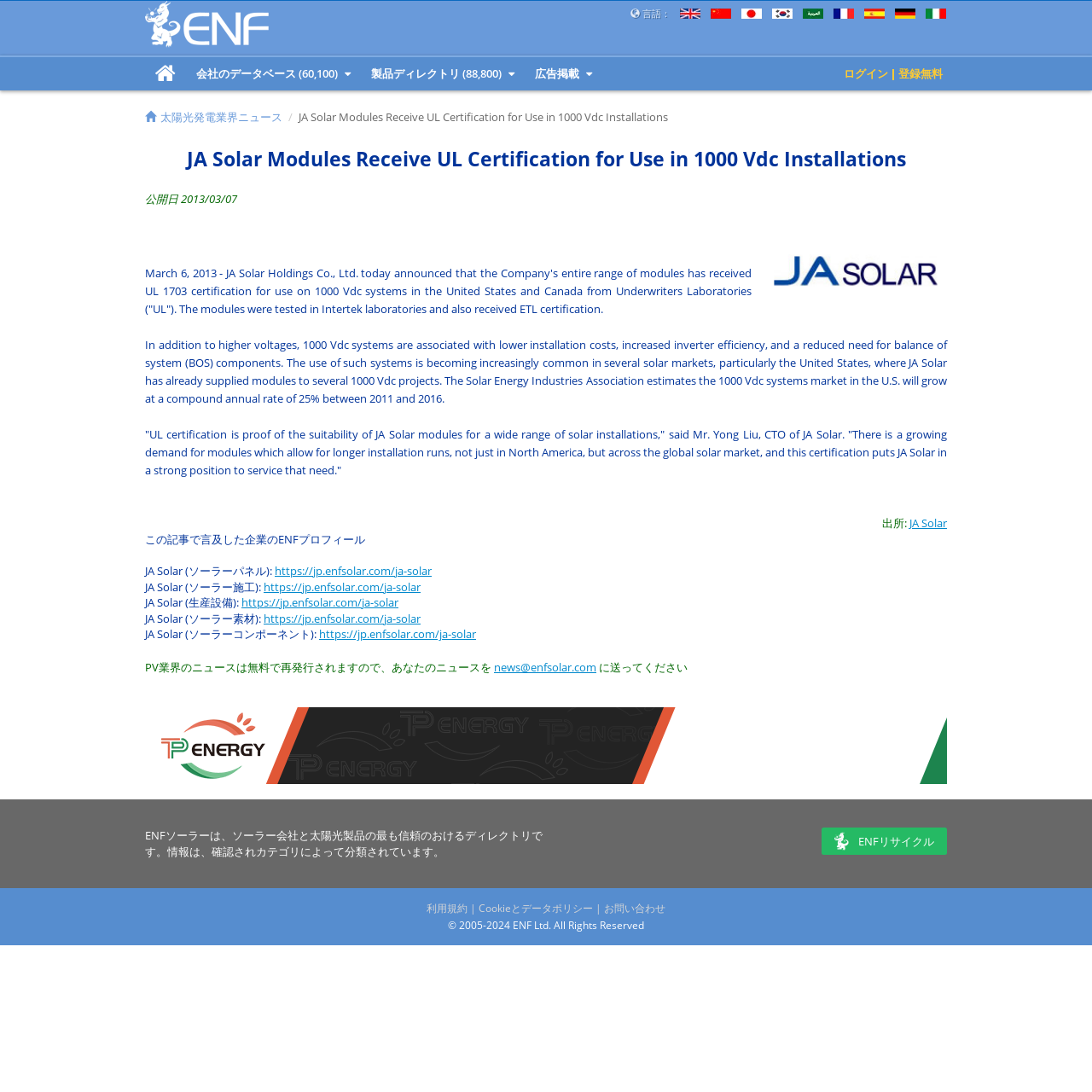Can you extract the primary headline text from the webpage?

JA Solar Modules Receive UL Certification for Use in 1000 Vdc Installations